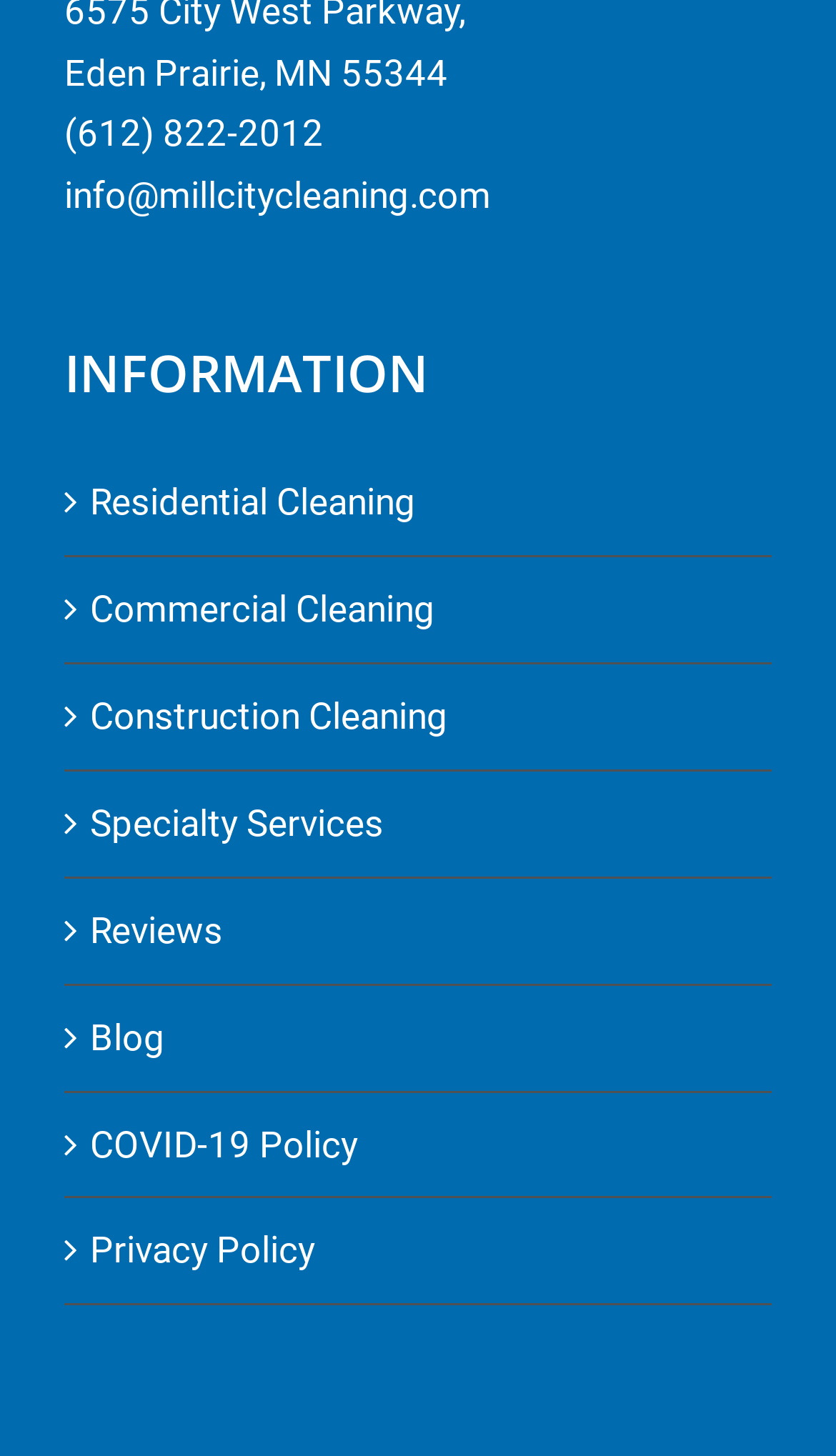Please determine the bounding box coordinates for the element that should be clicked to follow these instructions: "Read reviews".

[0.108, 0.618, 0.897, 0.66]